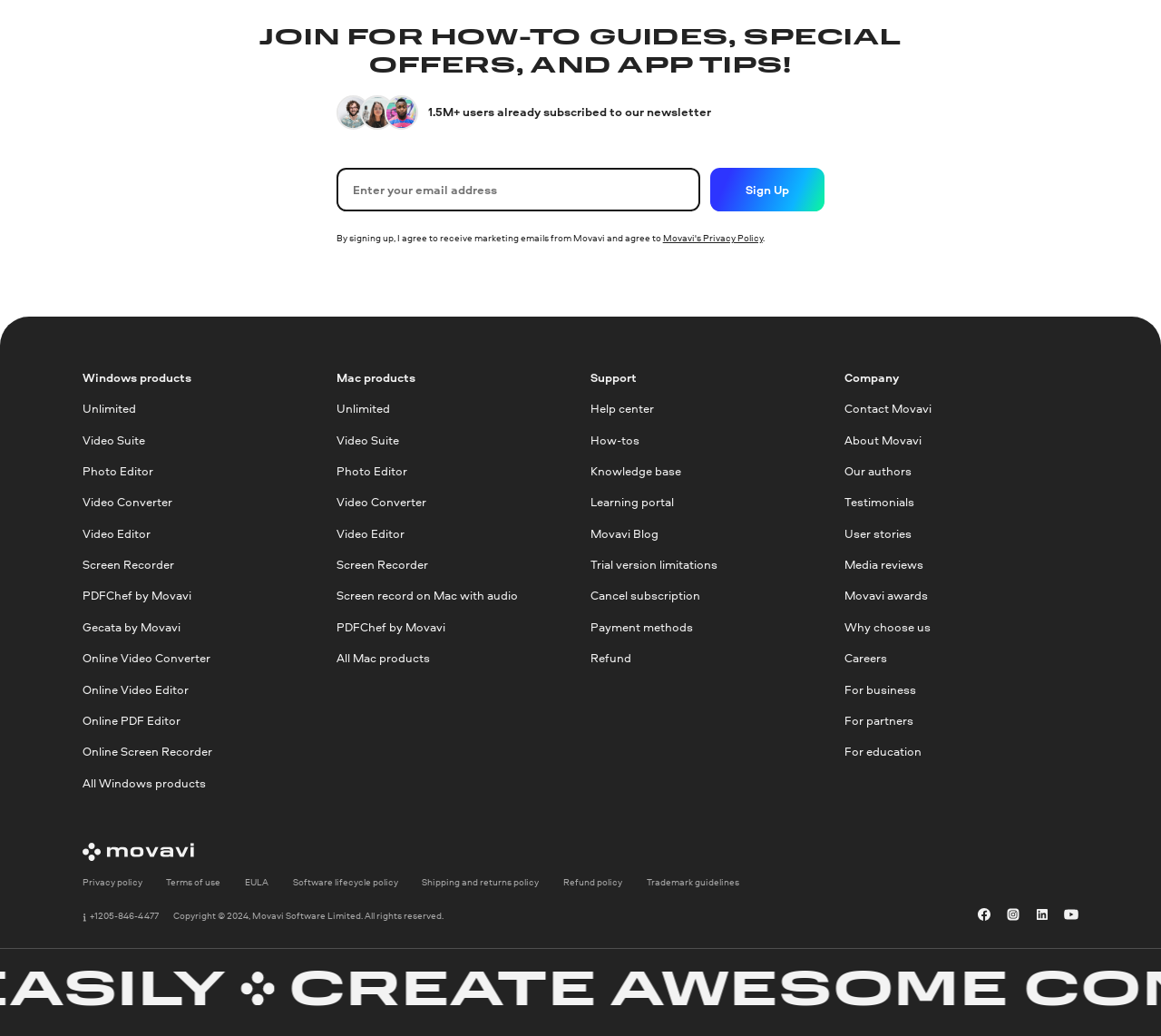Given the description: "Software lifecycle policy", determine the bounding box coordinates of the UI element. The coordinates should be formatted as four float numbers between 0 and 1, [left, top, right, bottom].

[0.252, 0.845, 0.343, 0.858]